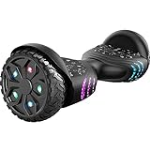What is the purpose of the textured grips on the wheels?
Provide an in-depth and detailed answer to the question.

According to the caption, the robust wheels with textured grips are designed to ensure a smooth ride on various surfaces, implying that the textured grips play a role in enhancing the stability of the hoverboard.